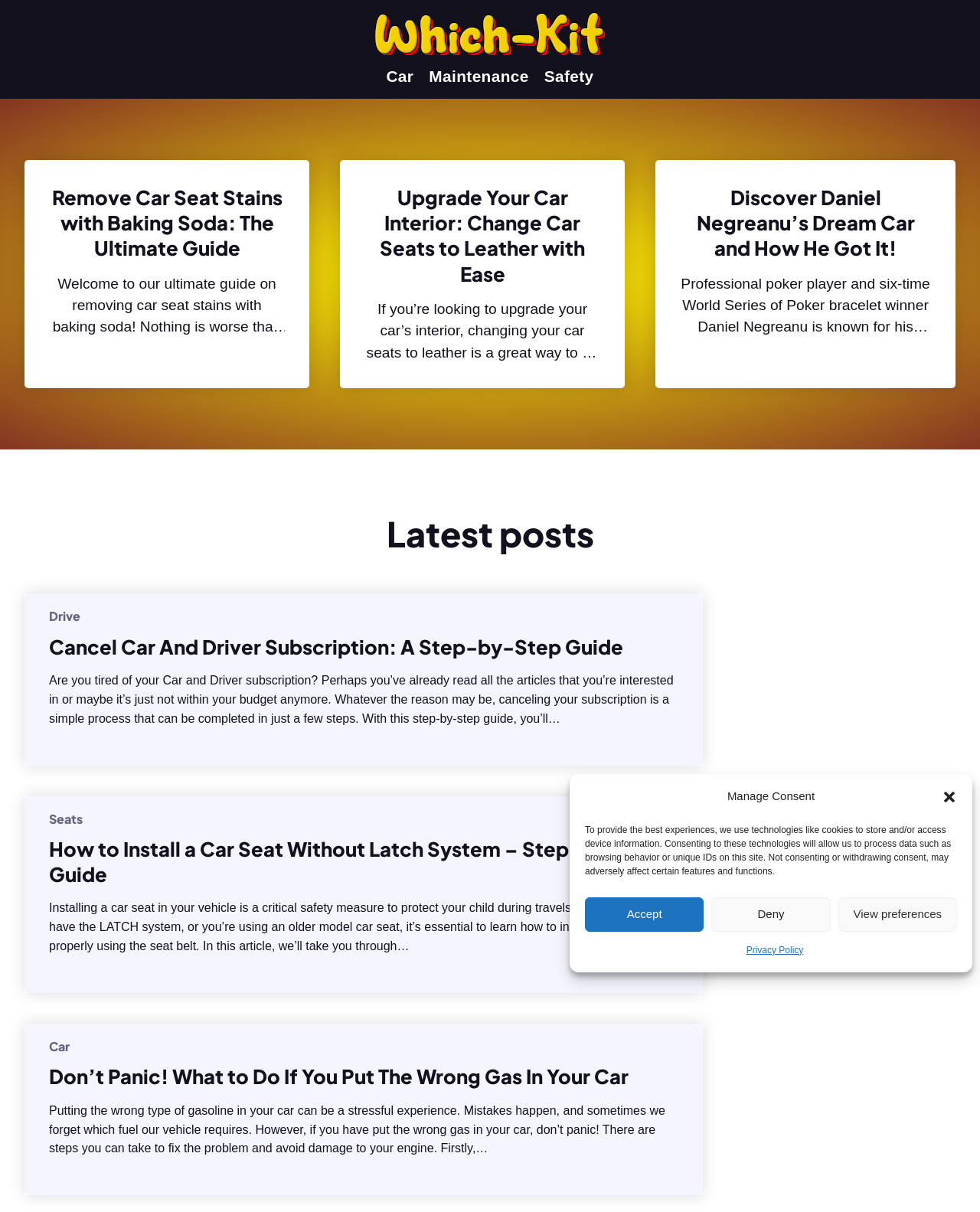Specify the bounding box coordinates of the area that needs to be clicked to achieve the following instruction: "Read the article 'Remove Car Seat Stains with Baking Soda: The Ultimate Guide'".

[0.05, 0.152, 0.291, 0.215]